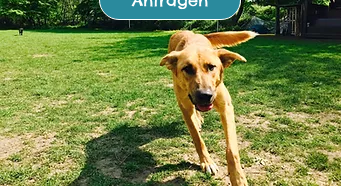Reply to the question below using a single word or brief phrase:
What is the environment depicted in the image?

Grassy field